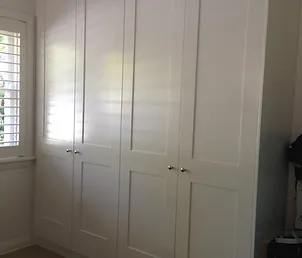Please use the details from the image to answer the following question comprehensively:
What is the purpose of the wardrobe design?

The caption explains that the wardrobe is 'perfect for creating extra storage while enhancing the overall value and style of the home', indicating that the primary purpose of the design is to provide additional storage space in a way that also improves the home's aesthetic and value.